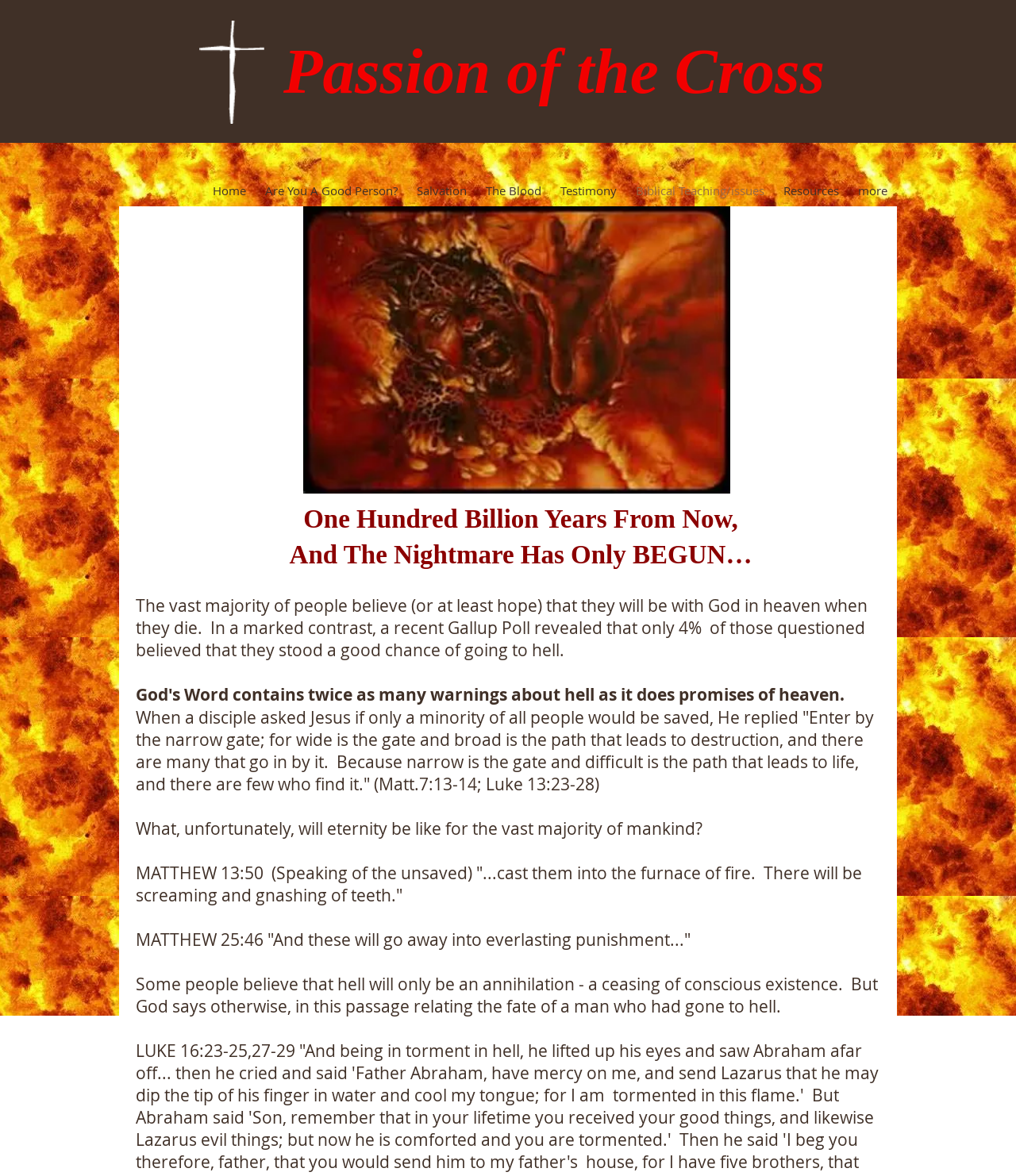Generate a thorough description of the webpage.

The webpage is about the concept of hell and the passion of the cross. At the top, there is a link on the left side, followed by a heading that reads "Passion of the Cross" with a link underneath it. Below this, there is a navigation menu labeled "Sitio" that spans across the page, containing links to various pages such as "Home", "Are You A Good Person?", "Salvation", "The Blood", "Testimony", "Biblical Teaching/issues", and "Resources". 

To the right of the navigation menu, there is an image labeled "Chick Hell.jpg". Below the navigation menu, there is a heading that reads "One Hundred Billion Years From Now, And The Nightmare Has Only BEGUN…". 

The main content of the page consists of several paragraphs of text. The first paragraph discusses the majority of people's beliefs about going to heaven or hell after death. The second paragraph quotes Jesus from the Bible, talking about the narrow gate to life and the wide gate to destruction. The subsequent paragraphs continue to discuss the concept of hell, quoting Bible verses such as Matthew 13:50 and Matthew 25:46, and refuting the idea that hell is just an annihilation of conscious existence.